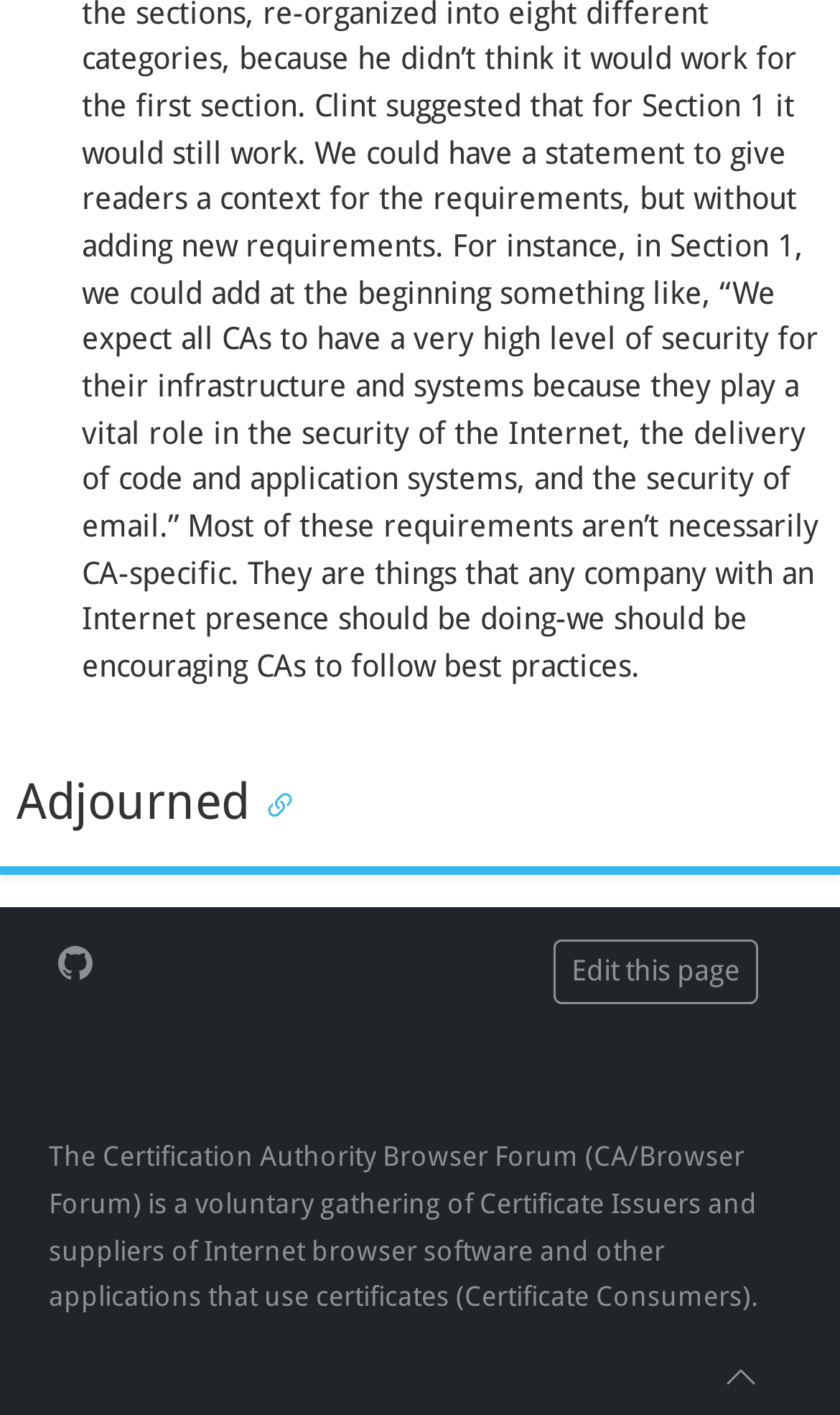How many links are there on the page?
Please give a detailed and elaborate answer to the question.

There are four link elements on the page, including 'Edit this page', 'GitHub', '' (which is an empty link), and 'Back to top'.